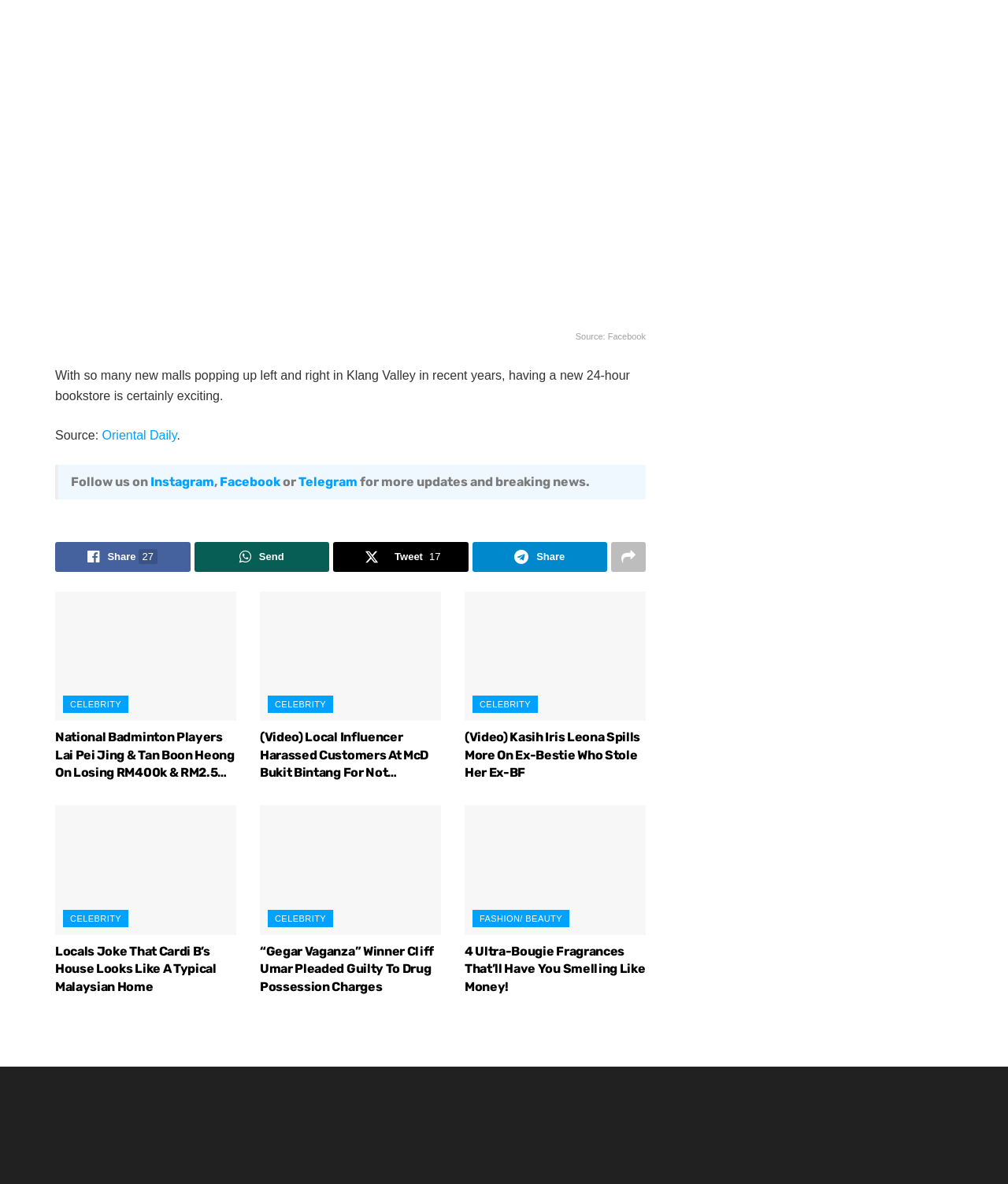What is the category of the last article?
Examine the webpage screenshot and provide an in-depth answer to the question.

The last article is categorized under FASHION/ BEAUTY, which can be inferred from the link 'FASHION/ BEAUTY' above the article's heading.